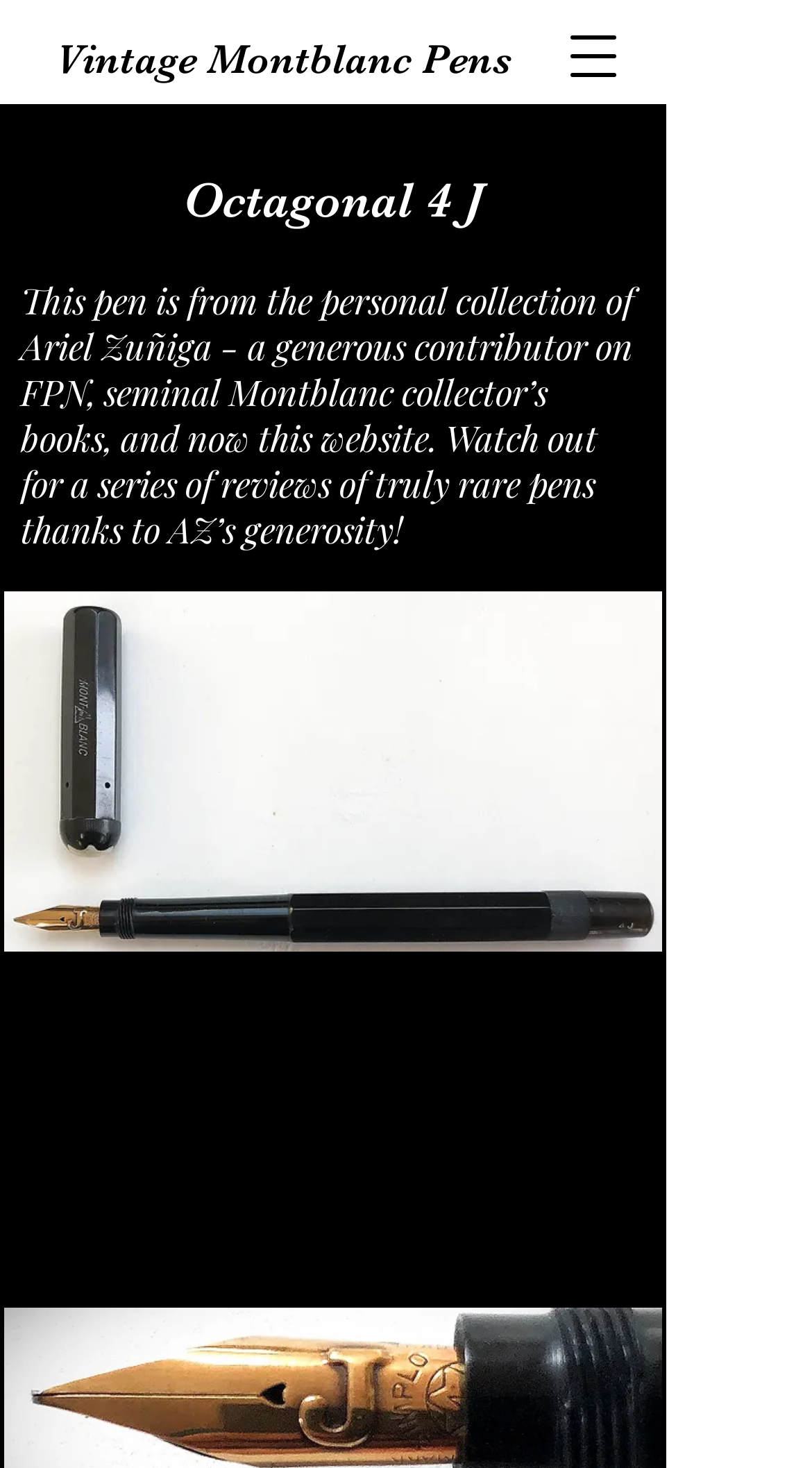Provide the bounding box coordinates for the UI element that is described as: "Vintage Montblanc Pens".

[0.068, 0.024, 0.629, 0.057]